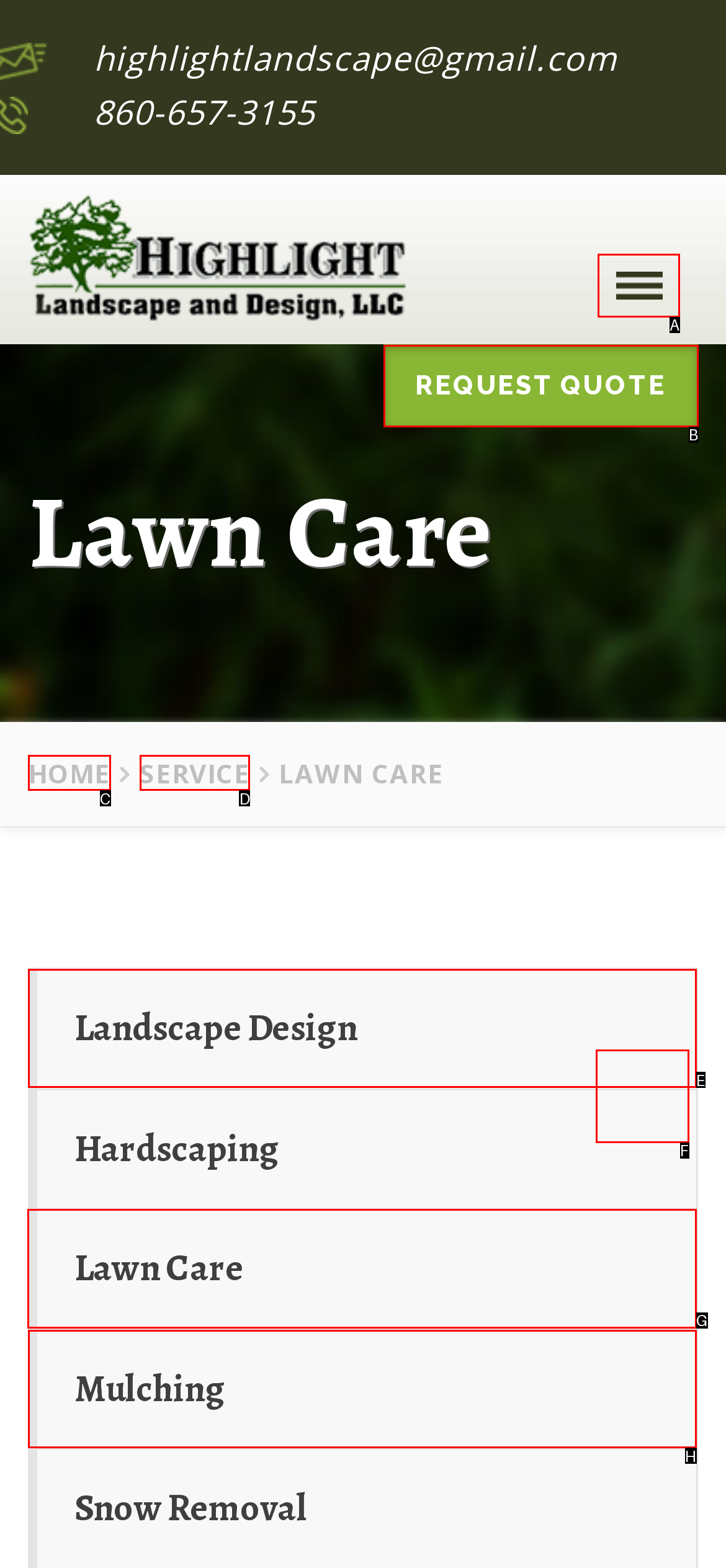Indicate which lettered UI element to click to fulfill the following task: Click the Lawn Care link
Provide the letter of the correct option.

G